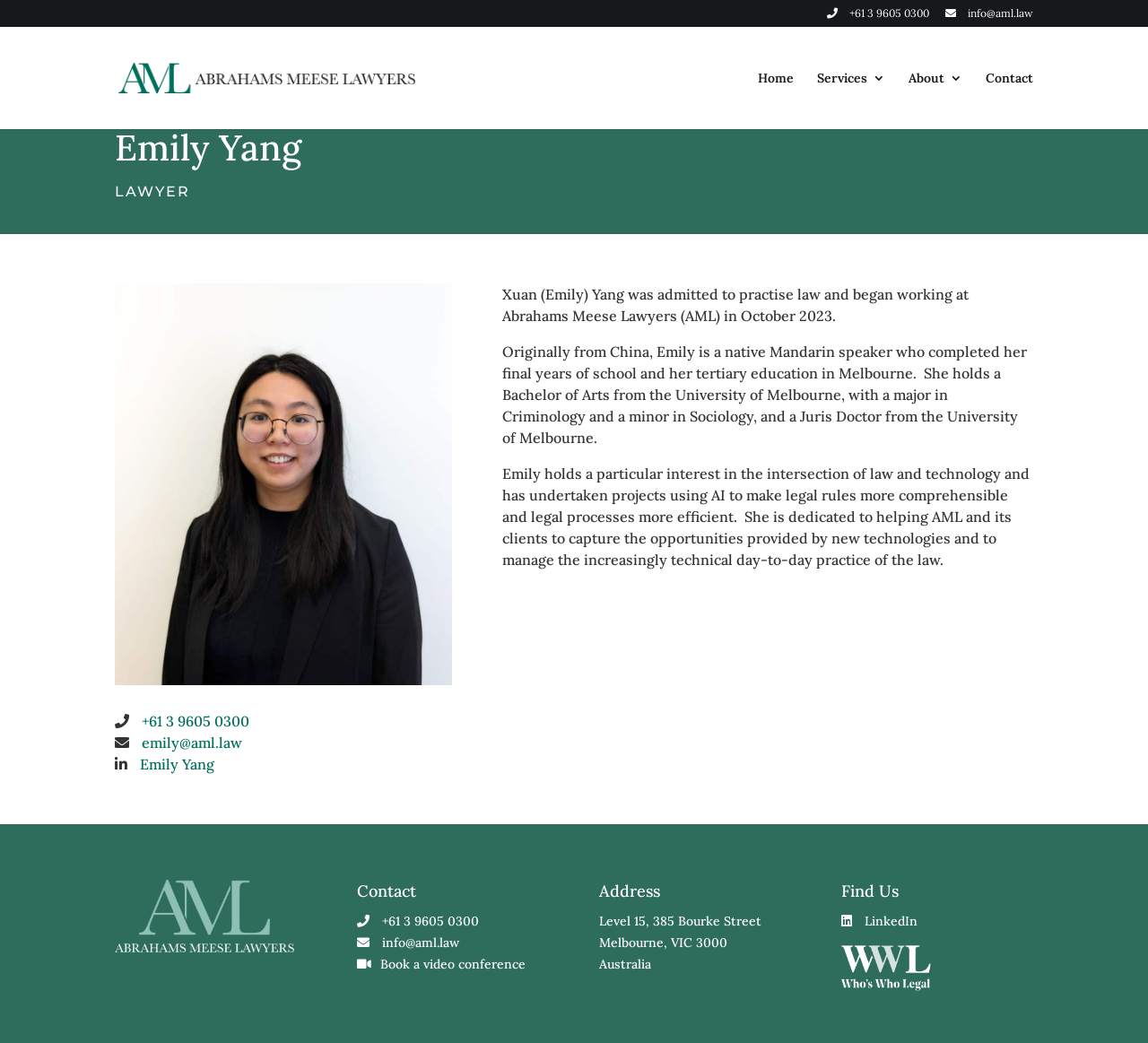Find the bounding box coordinates of the clickable area that will achieve the following instruction: "Send an email to Emily Yang".

[0.123, 0.703, 0.211, 0.72]